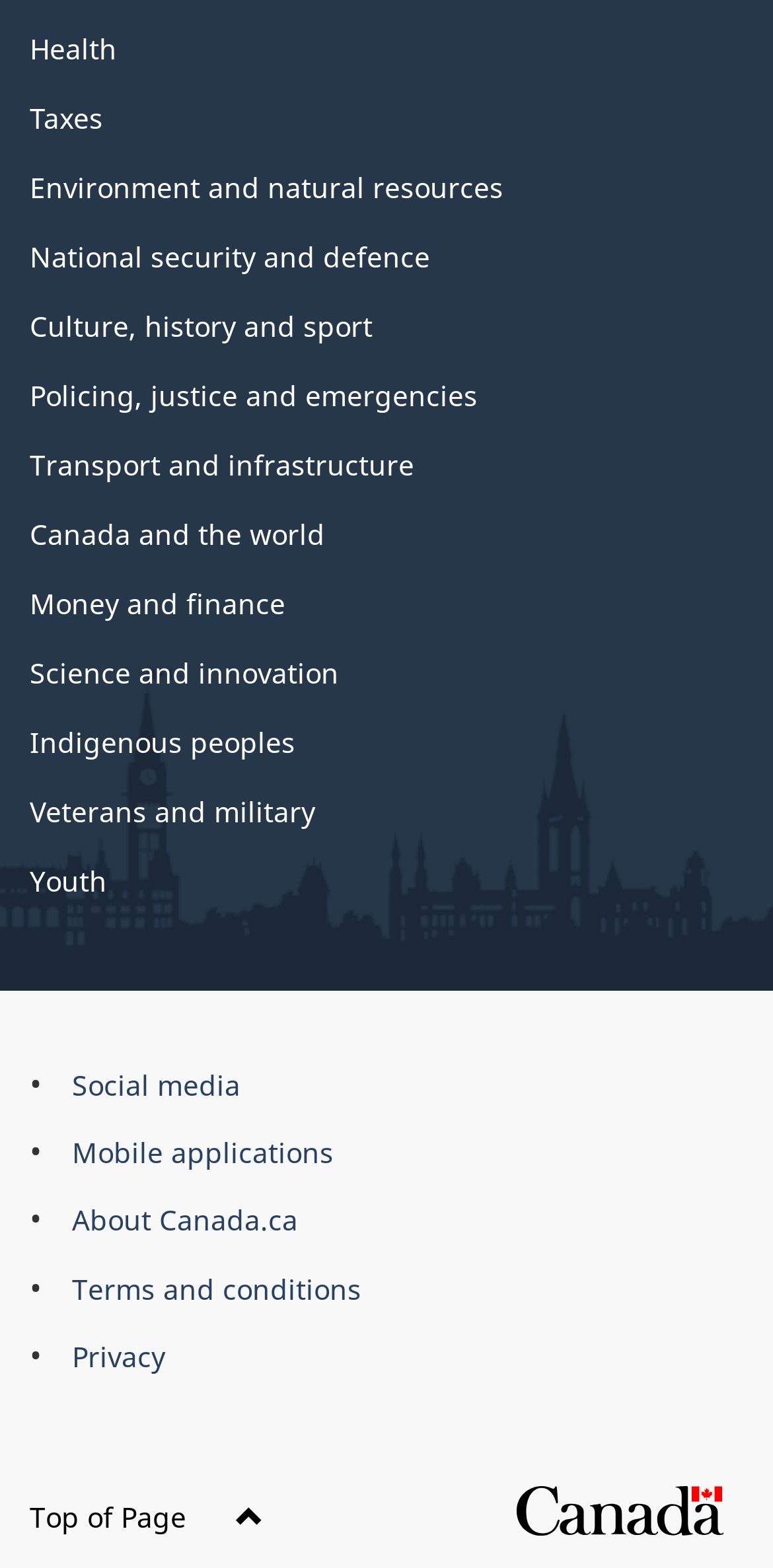How many menu items are in the vertical menu?
Using the image, respond with a single word or phrase.

5